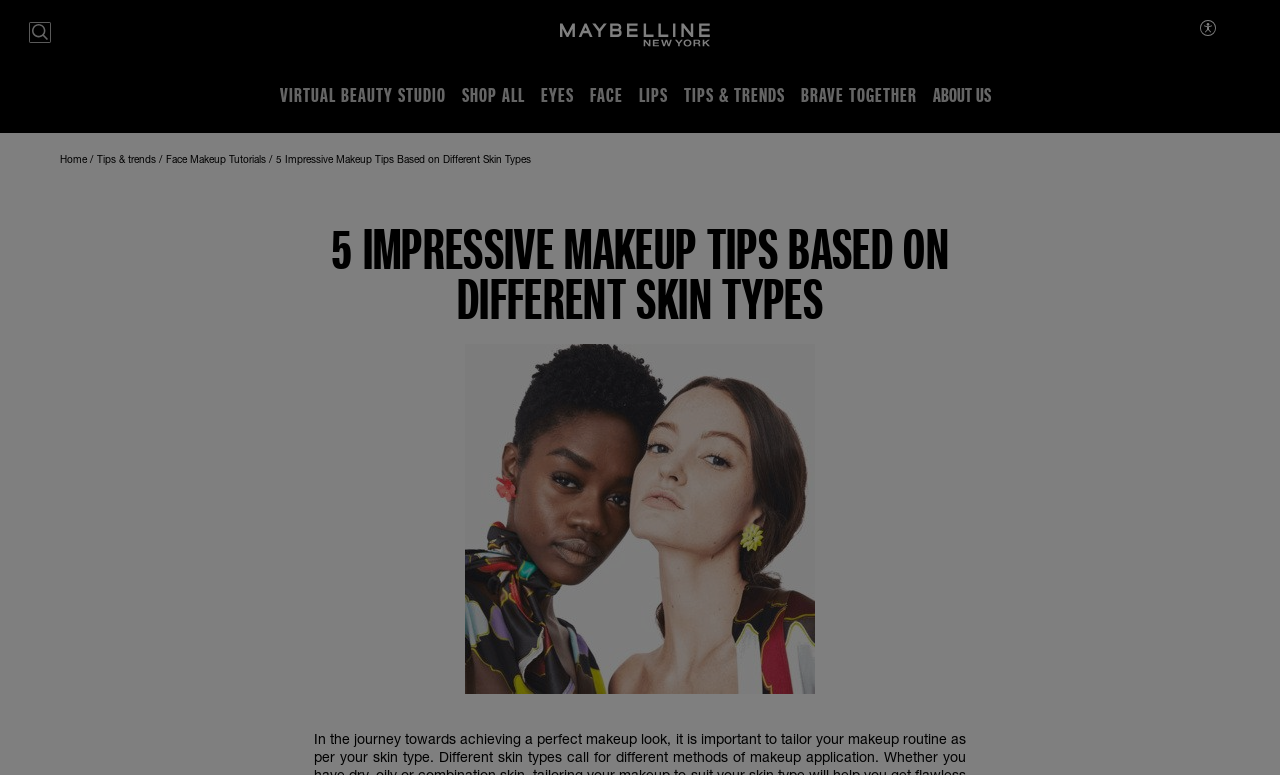Find the bounding box coordinates of the clickable region needed to perform the following instruction: "Go to home page". The coordinates should be provided as four float numbers between 0 and 1, i.e., [left, top, right, bottom].

[0.438, 0.026, 0.555, 0.061]